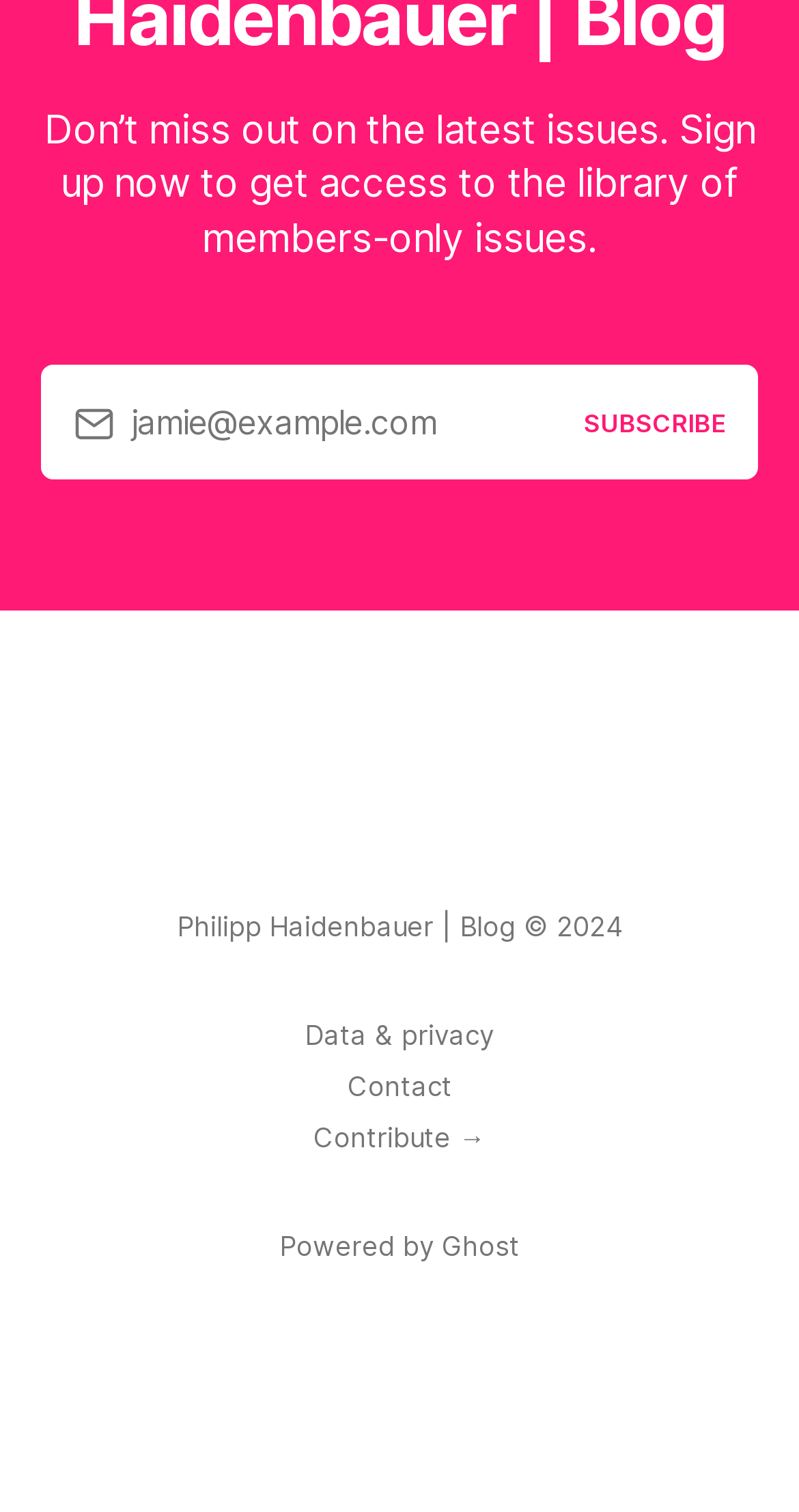Use a single word or phrase to answer the question: What is the name of the blog owner?

Philipp Haidenbauer